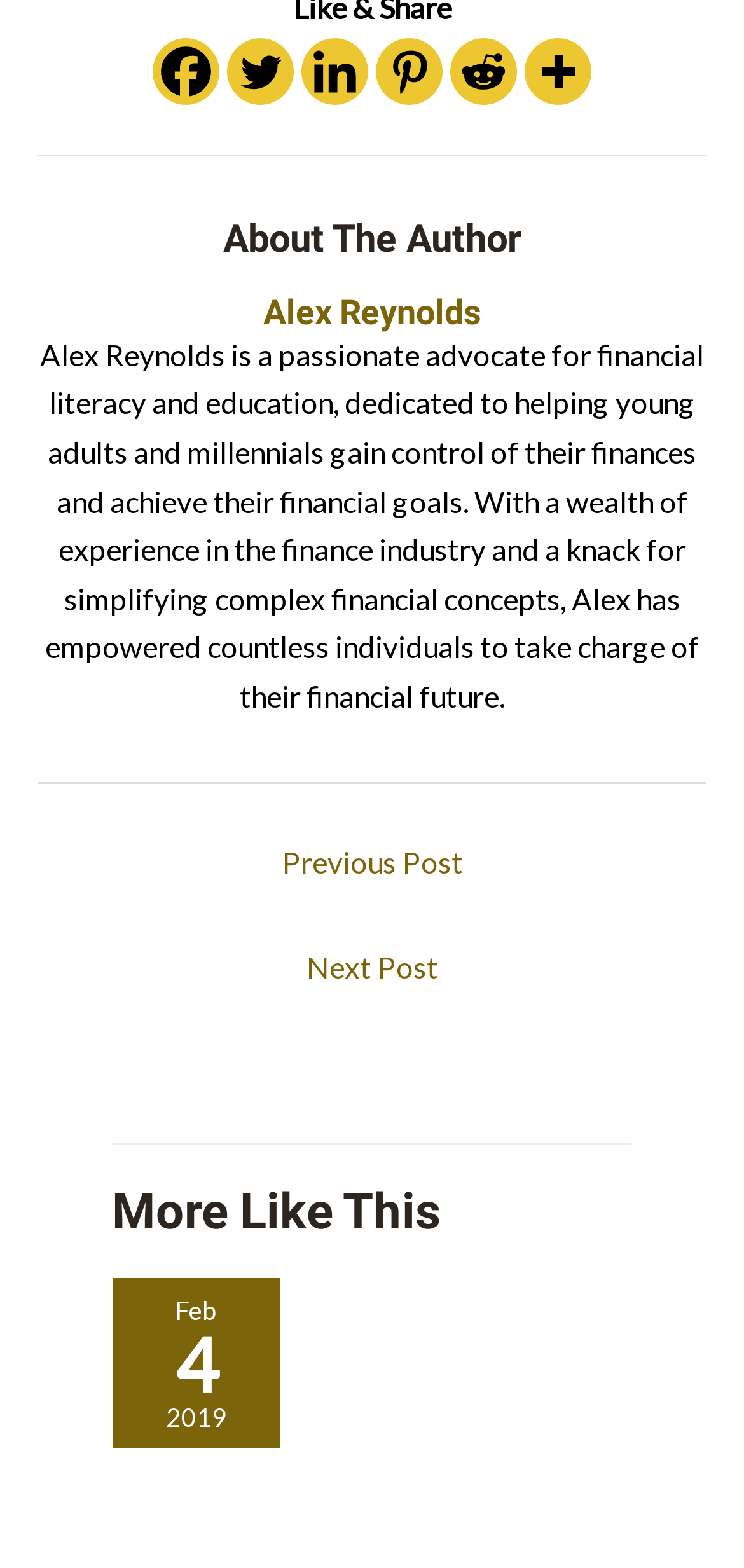Locate the bounding box of the UI element defined by this description: "aria-label="Reddit" title="Reddit"". The coordinates should be given as four float numbers between 0 and 1, formatted as [left, top, right, bottom].

[0.605, 0.025, 0.695, 0.067]